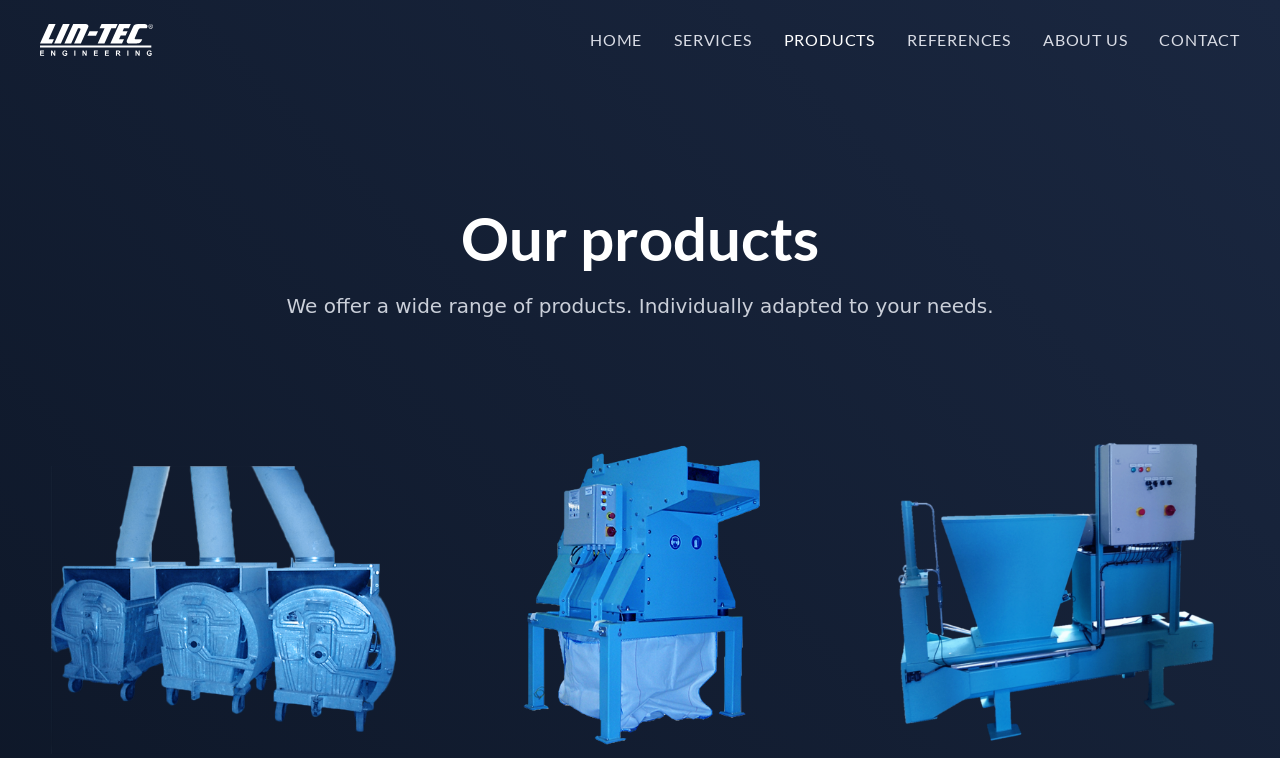Find the bounding box coordinates of the element you need to click on to perform this action: 'view our products'. The coordinates should be represented by four float values between 0 and 1, in the format [left, top, right, bottom].

[0.031, 0.274, 0.969, 0.354]